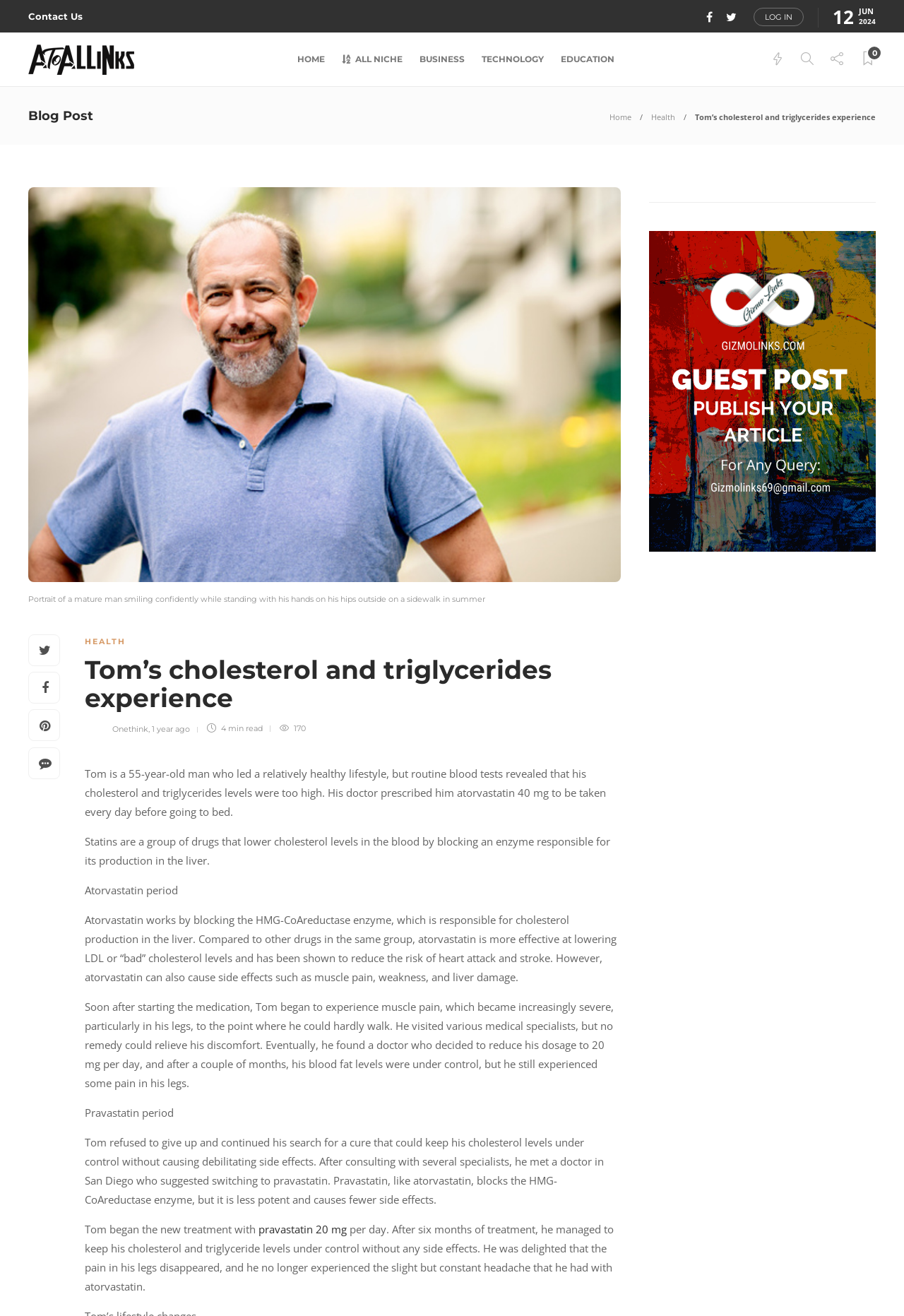Determine the bounding box for the UI element that matches this description: "1 year ago".

[0.168, 0.55, 0.21, 0.557]